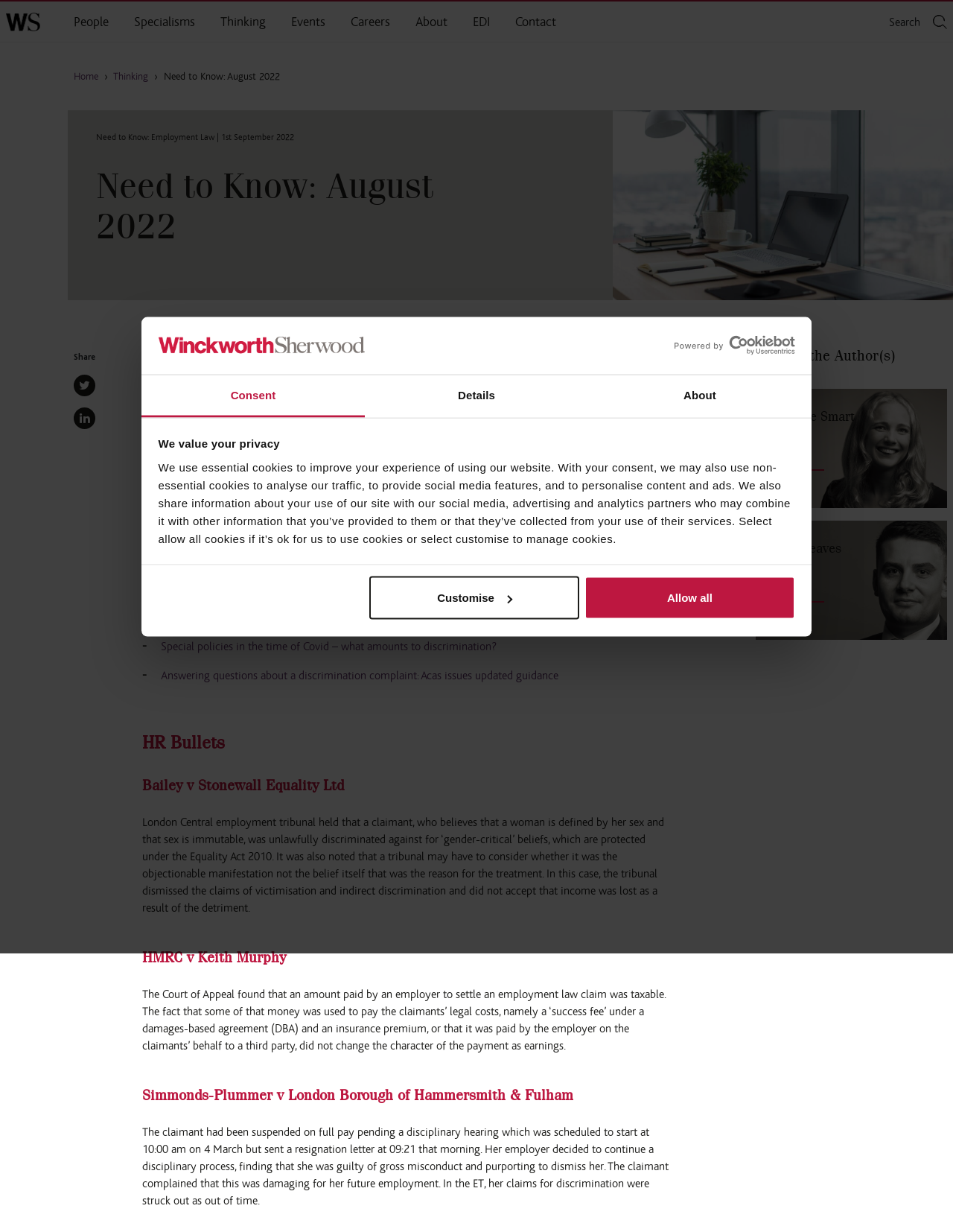Give a one-word or short phrase answer to the question: 
What is the topic of the 'Need to Know' newsletter?

Employment Law